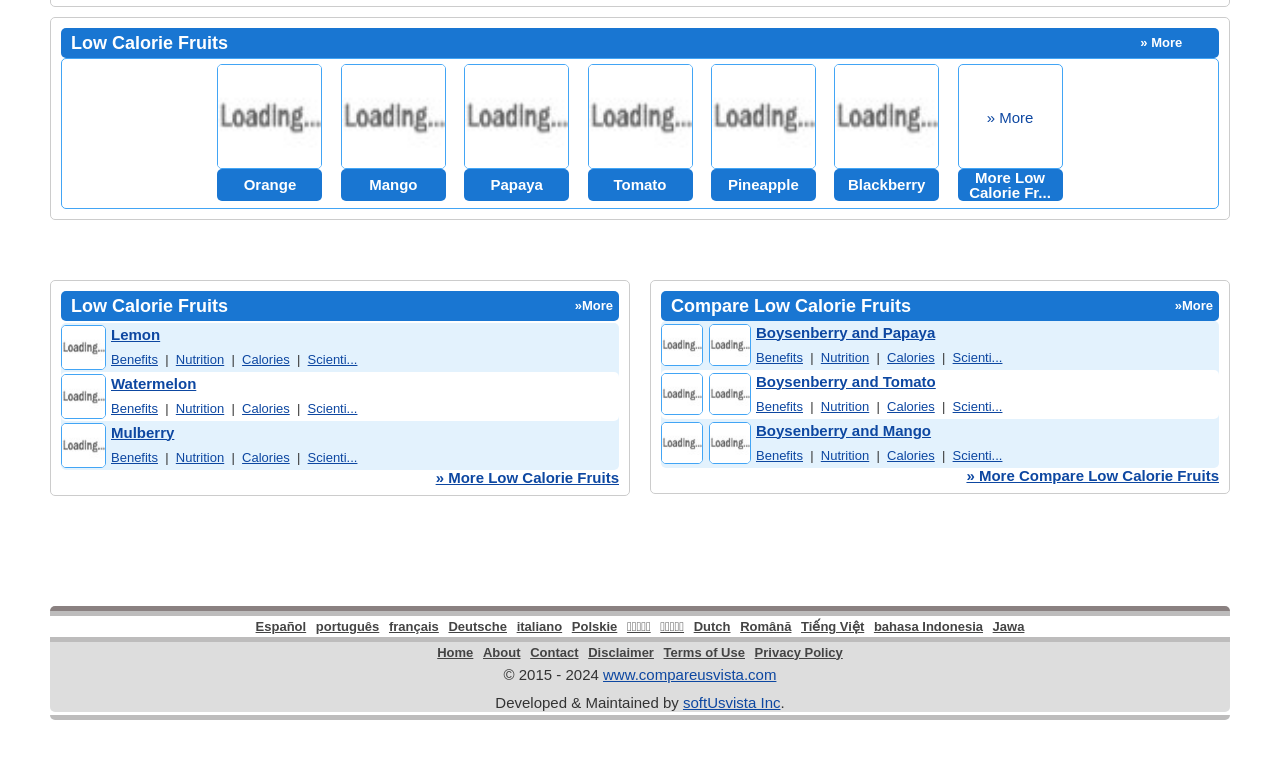Could you highlight the region that needs to be clicked to execute the instruction: "click on the Orange link"?

[0.17, 0.218, 0.252, 0.259]